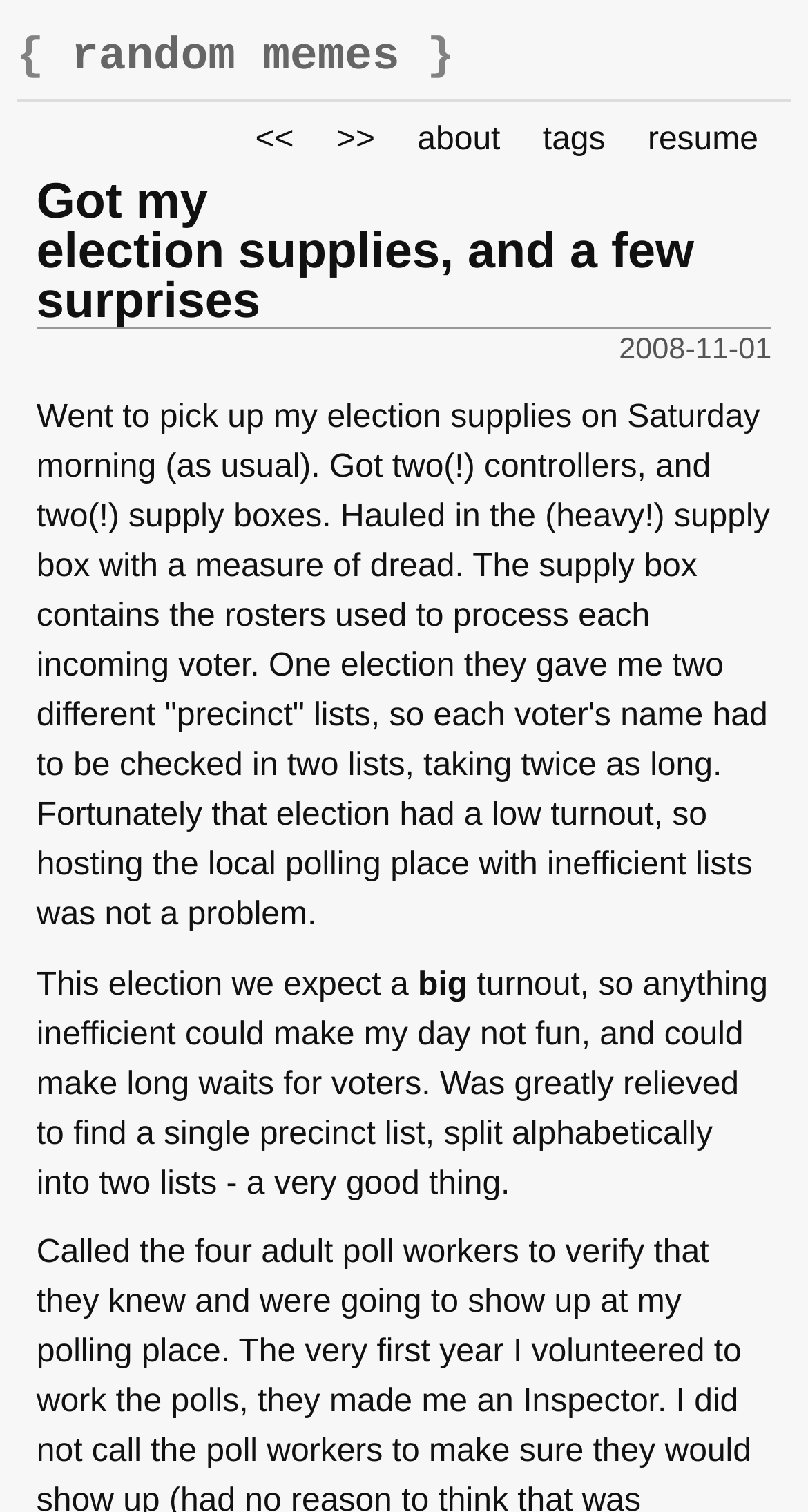Give a complete and precise description of the webpage's appearance.

The webpage appears to be a personal blog post about the author's experience with election supplies. At the top, there is a title "Got my election supplies, and a few surprises" which is also the main heading of the page. Below the title, there are several links to other pages, including "random memes", navigation links "<<", ">>", "about", "tags", and "resume".

The main content of the page is a blog post, which starts with a brief introduction about the author picking up election supplies on Saturday morning. The text is divided into several paragraphs, with the first paragraph describing the author's experience with the supply box and the rosters used to process incoming voters. The second paragraph mentions the author's relief at finding a single precinct list, split alphabetically into two lists, which will make the voting process more efficient.

The text is arranged in a single column, with the title and links at the top, followed by the blog post content. The text is written in a casual, conversational tone, with the author sharing their personal experience and thoughts about the election supplies.